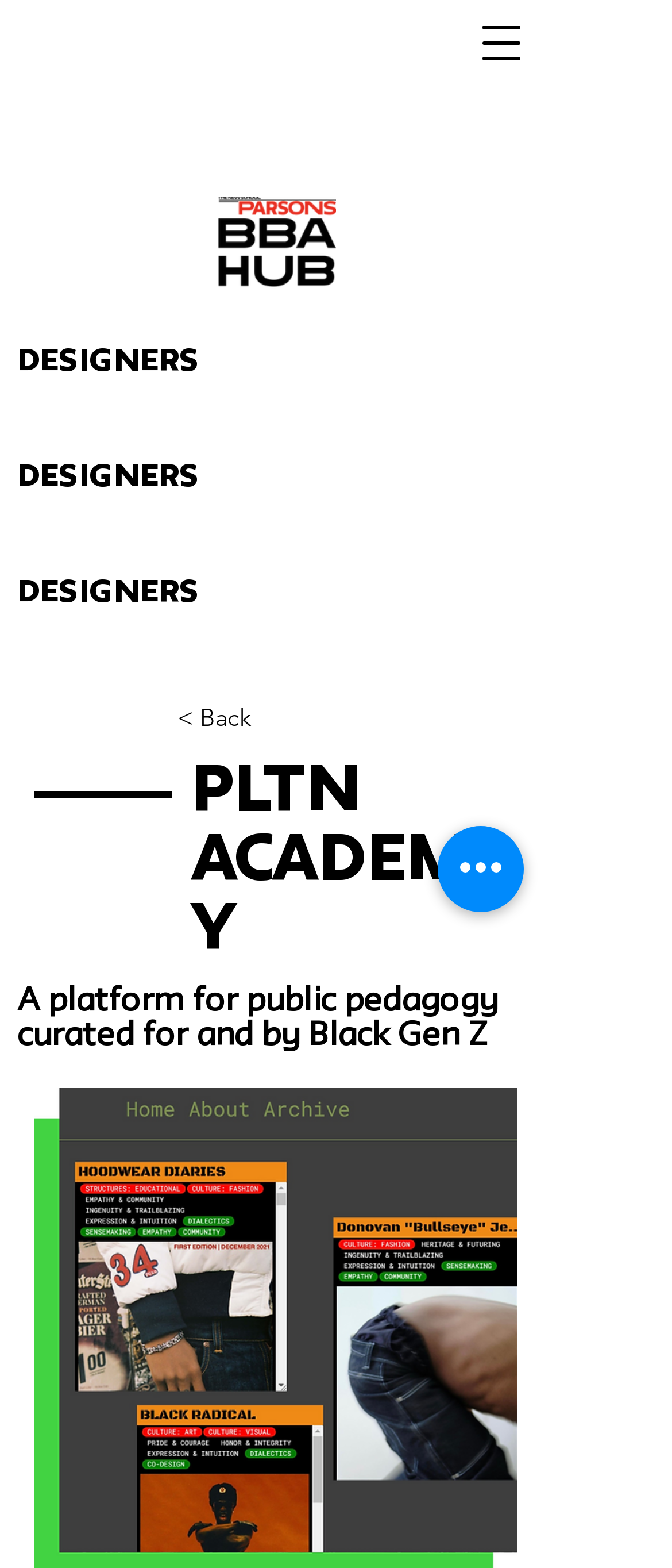What is the text of the static text element below the heading 'PLTN Academy'?
Please give a well-detailed answer to the question.

I found the static text element with the bounding box coordinates [0.026, 0.629, 0.741, 0.67] and read its text, which is 'A platform for public pedagogy curated for and by Black Gen Z'.